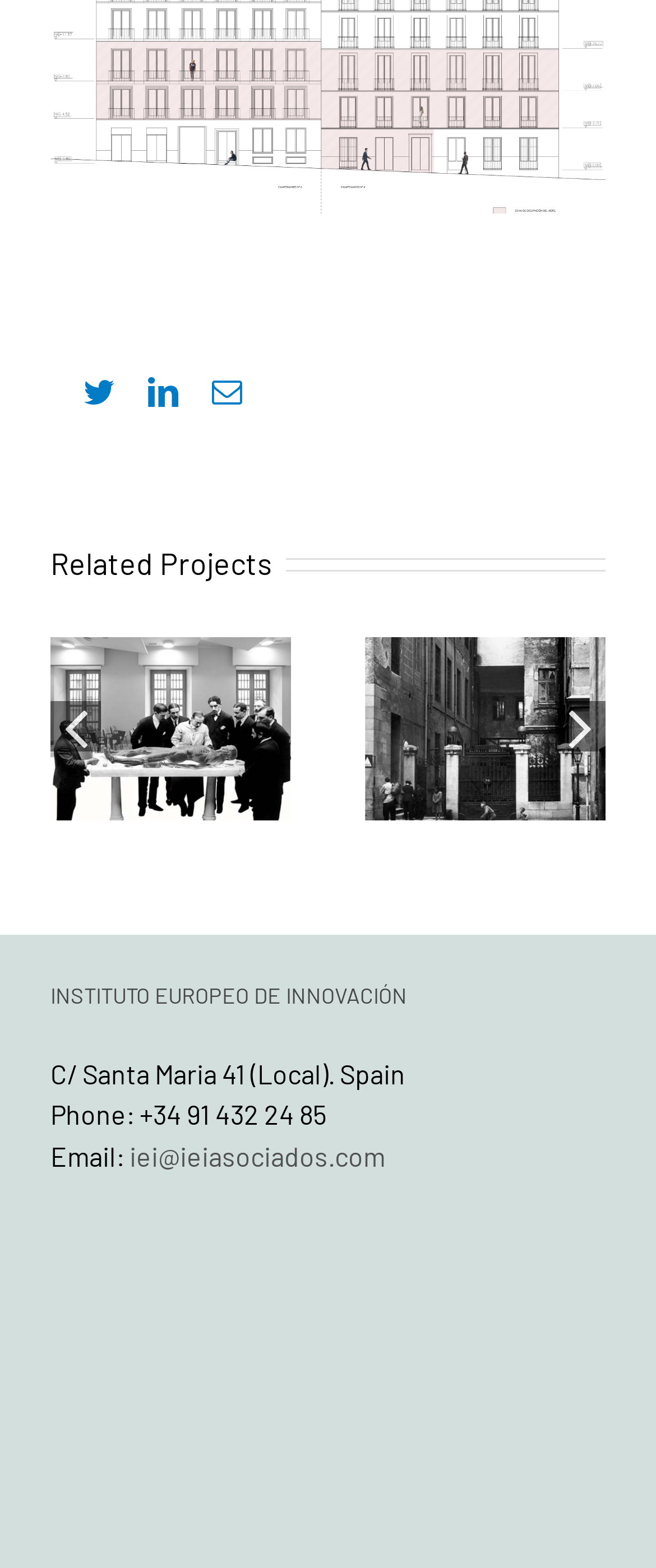How many related projects are listed on the page?
Refer to the image and give a detailed answer to the query.

I found the answer by looking at the generic elements with the 'hasPopup: menu' attribute, which contain the related projects. There are two such elements on the page.